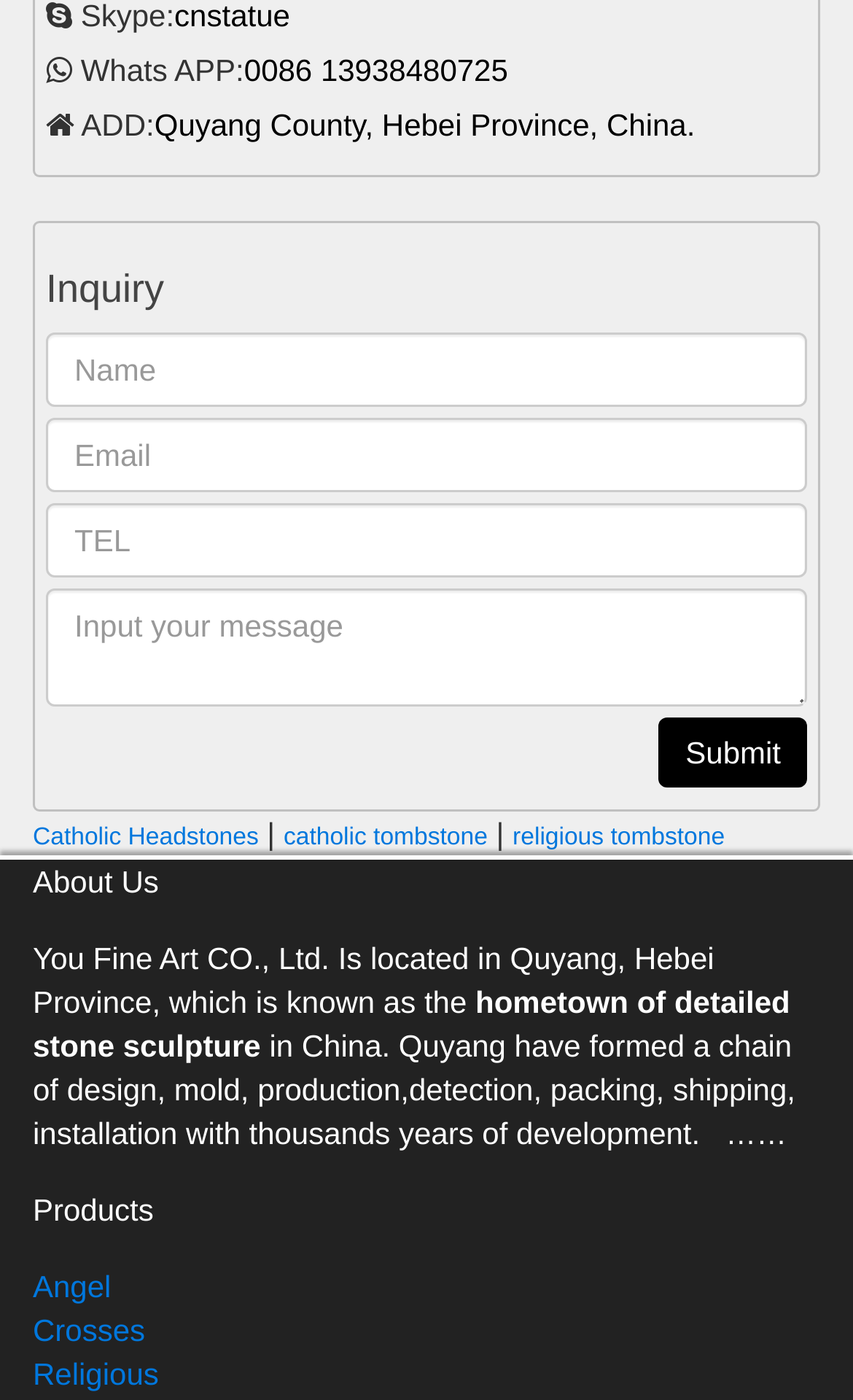Find the bounding box coordinates of the clickable area that will achieve the following instruction: "Click the 'Submit' button".

[0.773, 0.512, 0.946, 0.562]